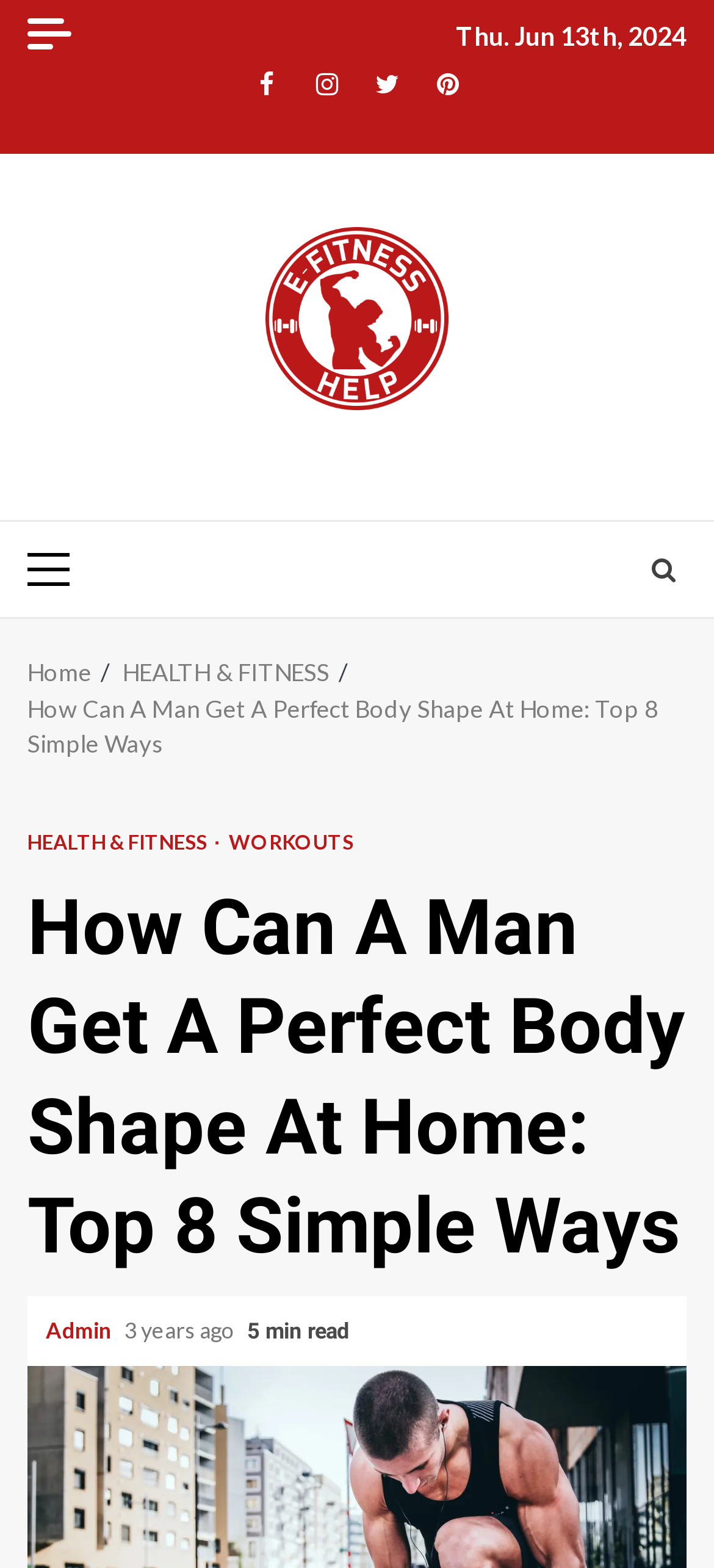Respond with a single word or phrase to the following question: What is the date of the article?

Thu. Jun 13th, 2024